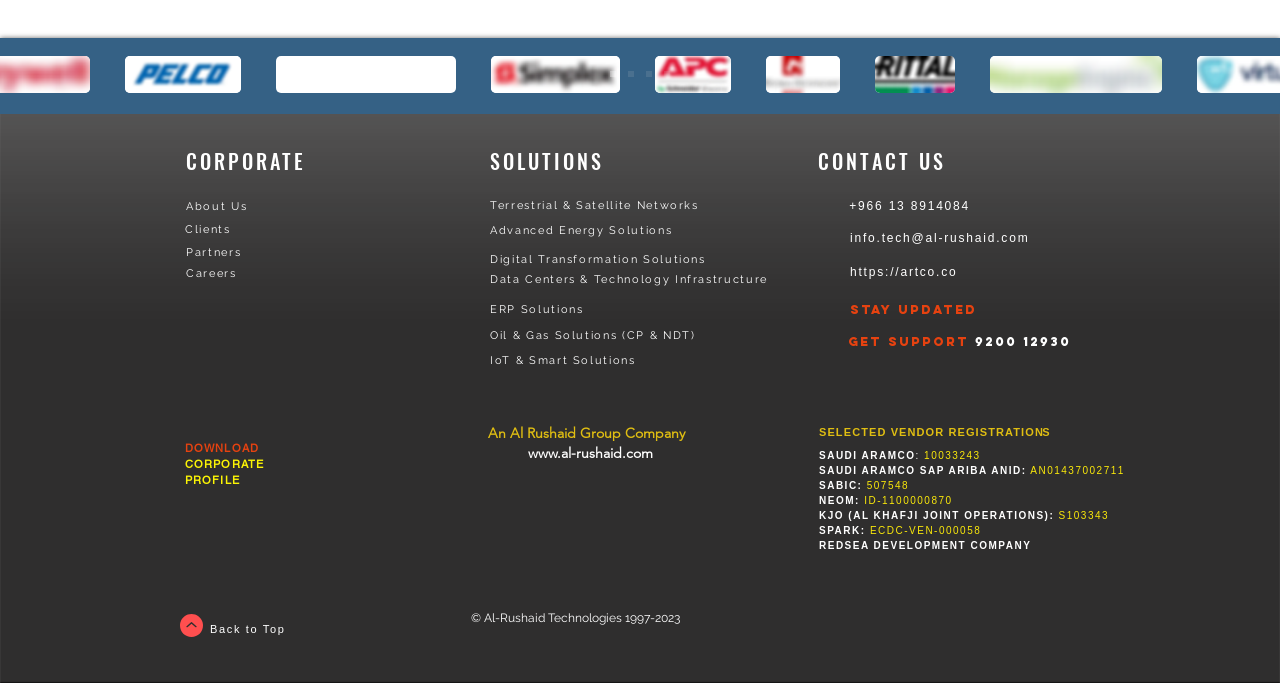What is the company's phone number?
Please use the image to provide a one-word or short phrase answer.

+966 13 8914084